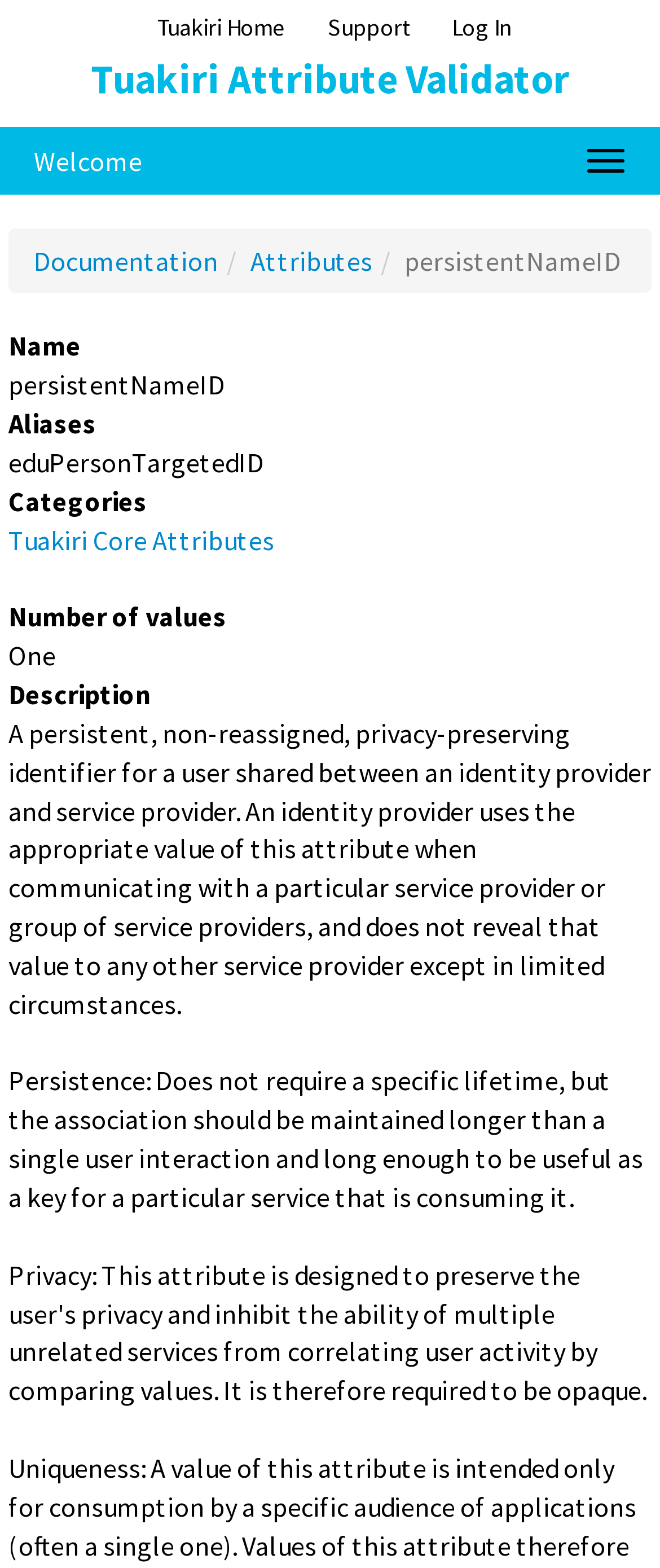Reply to the question with a single word or phrase:
How many links are in the top navigation bar?

3